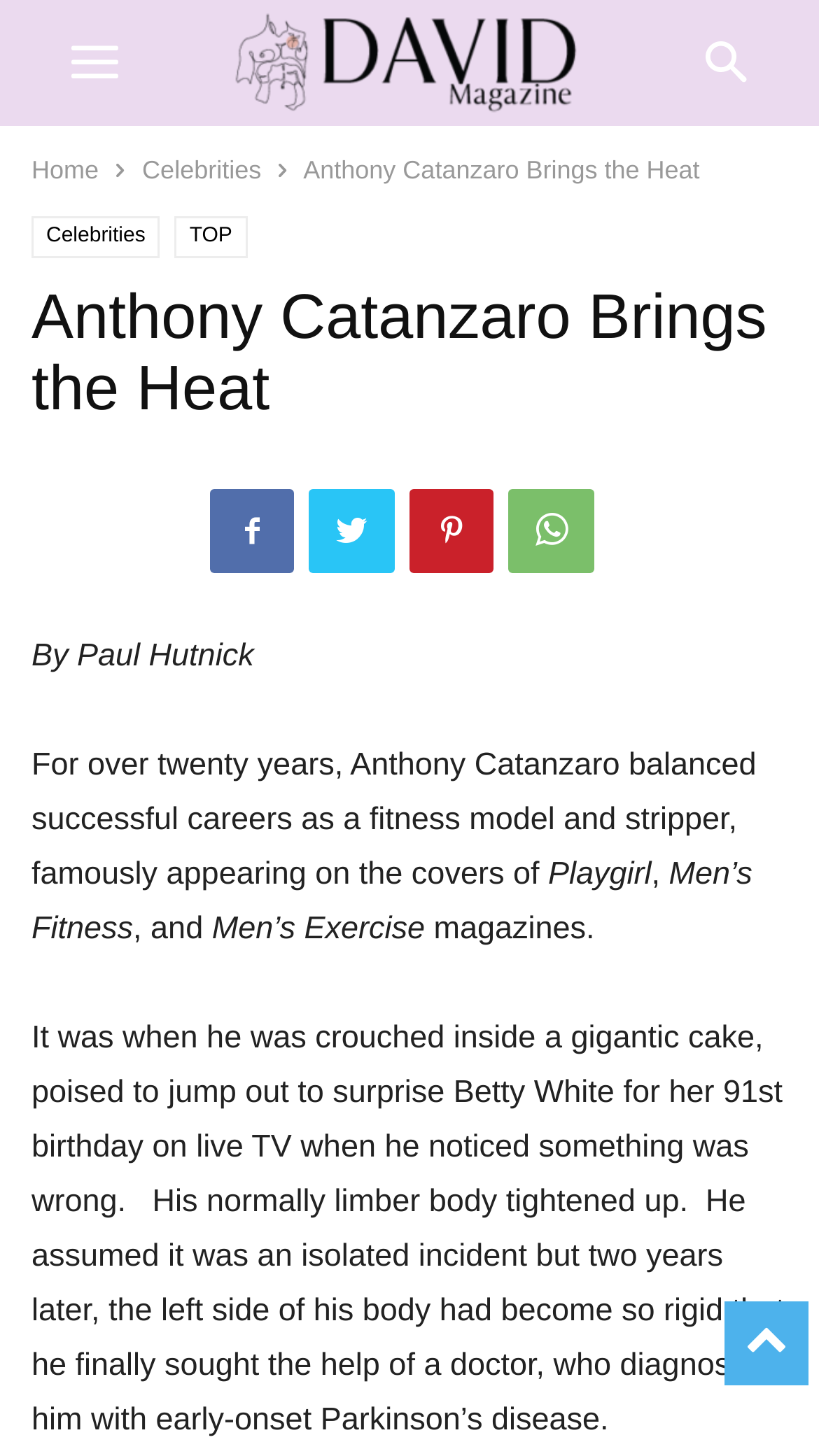Determine the bounding box coordinates of the clickable region to carry out the instruction: "search for something".

[0.81, 0.0, 0.969, 0.086]